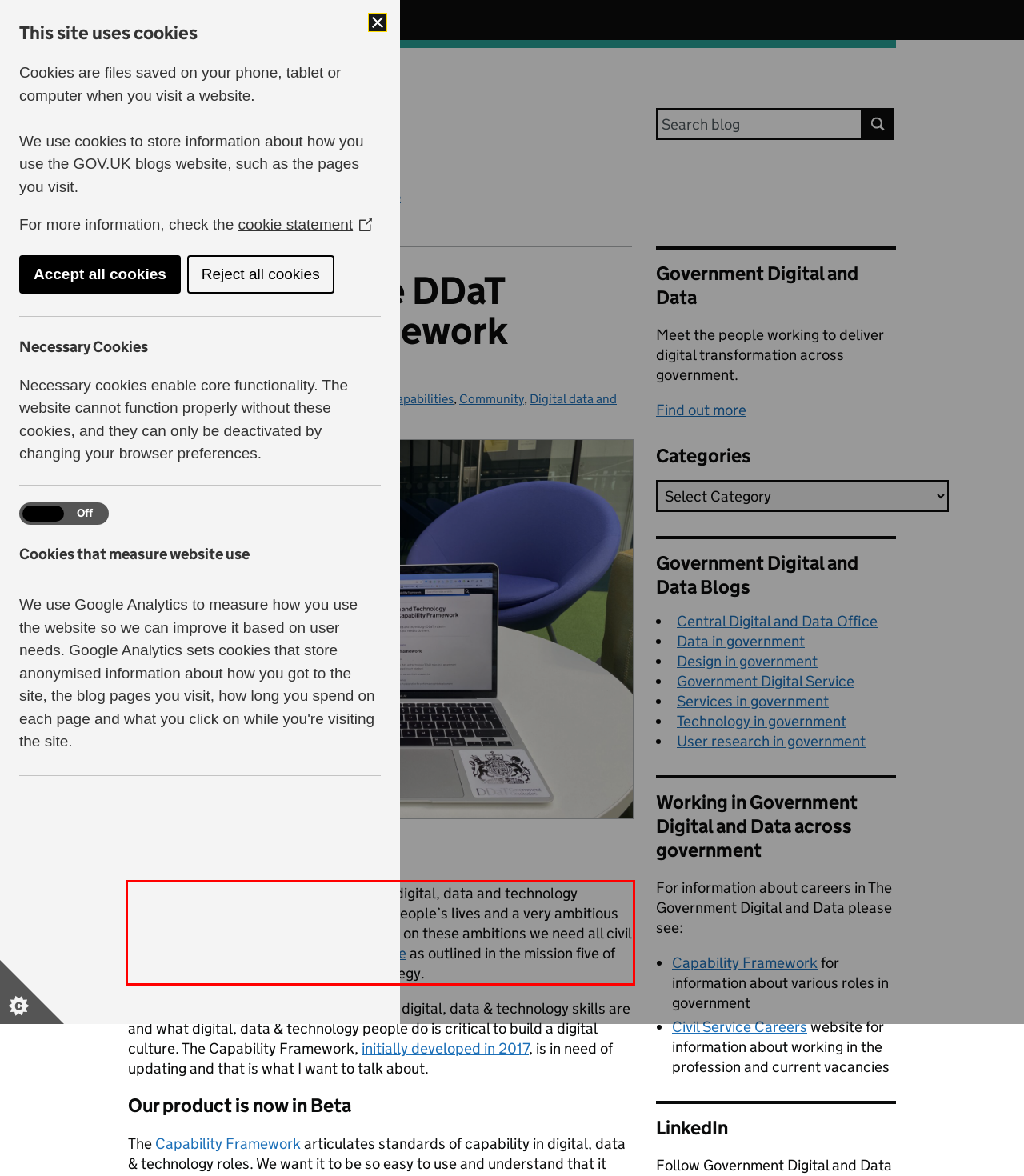Identify and transcribe the text content enclosed by the red bounding box in the given screenshot.

Government is such an exciting place for digital, data and technology professionals, with services that impact people’s lives and a very ambitious digital transformation roadmap. To deliver on these ambitions we need all civil servants to build their digital skills at scale as outlined in the mission five of the Transforming for a Digital Future strategy.